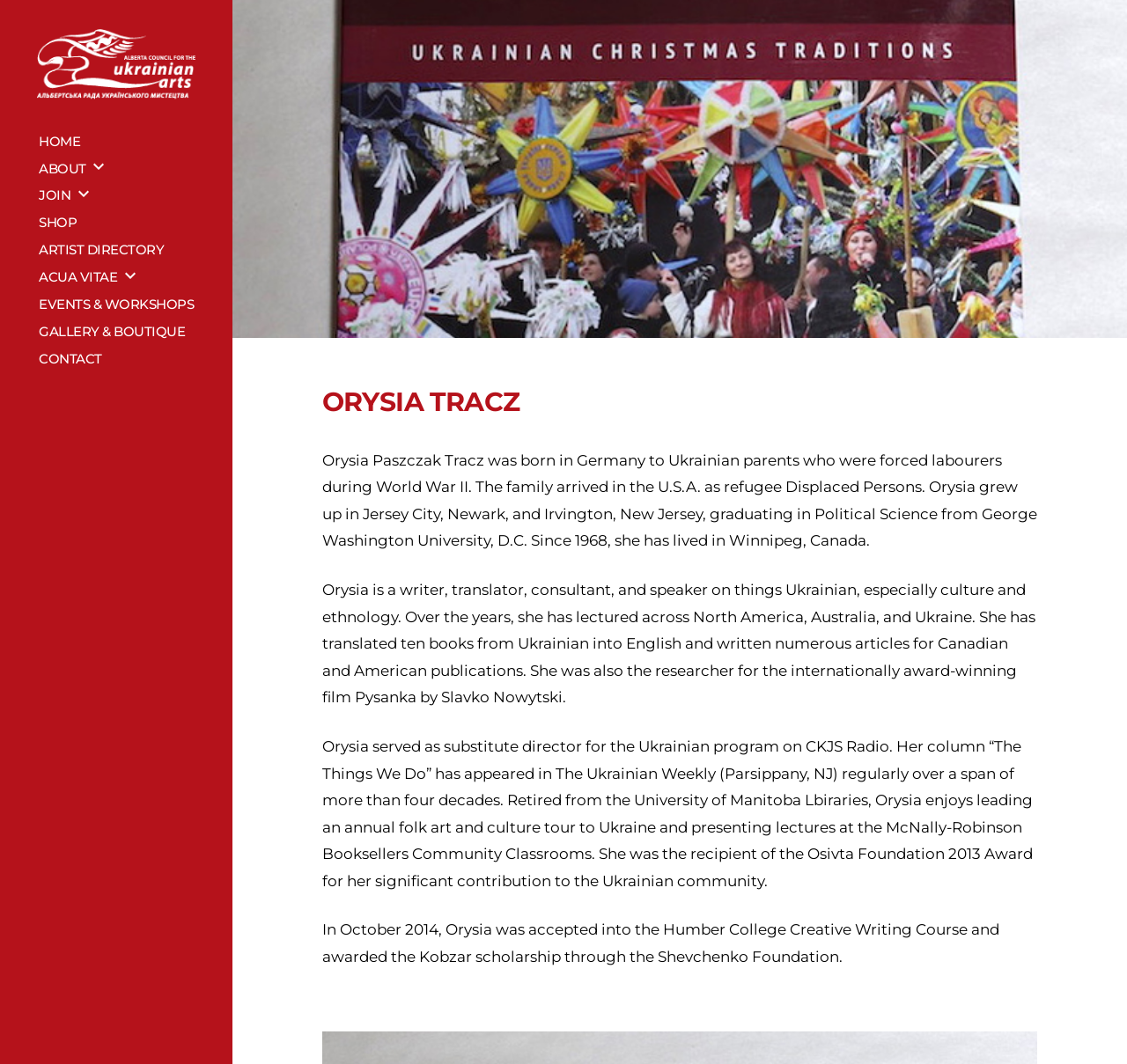Use a single word or phrase to respond to the question:
What is Orysia's profession?

Writer, translator, consultant, and speaker